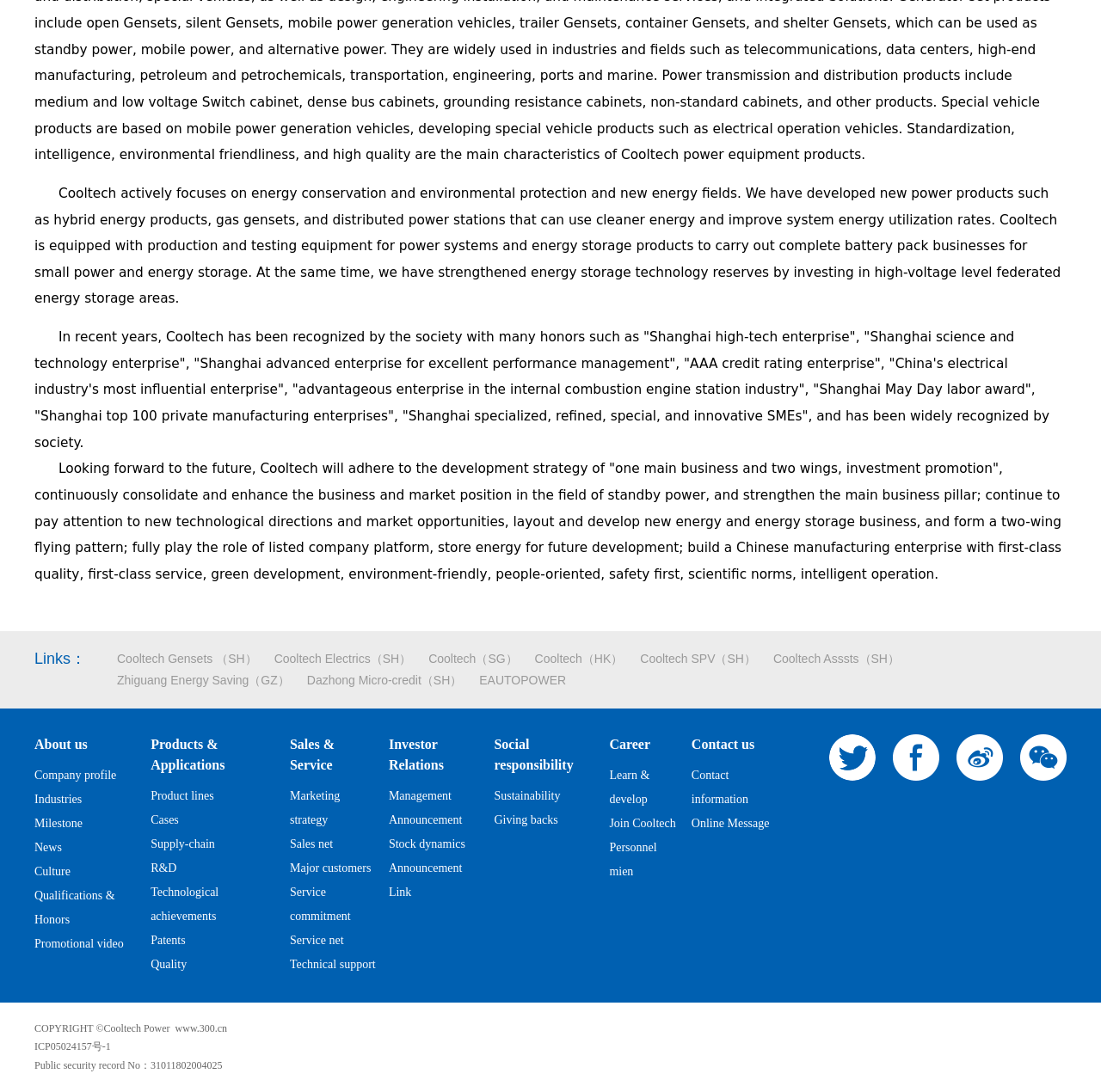Refer to the image and provide an in-depth answer to the question: 
What is the public security record number mentioned at the bottom of the webpage?

The public security record number is mentioned at the bottom of the webpage as 'Public security record No：31011802004025'.